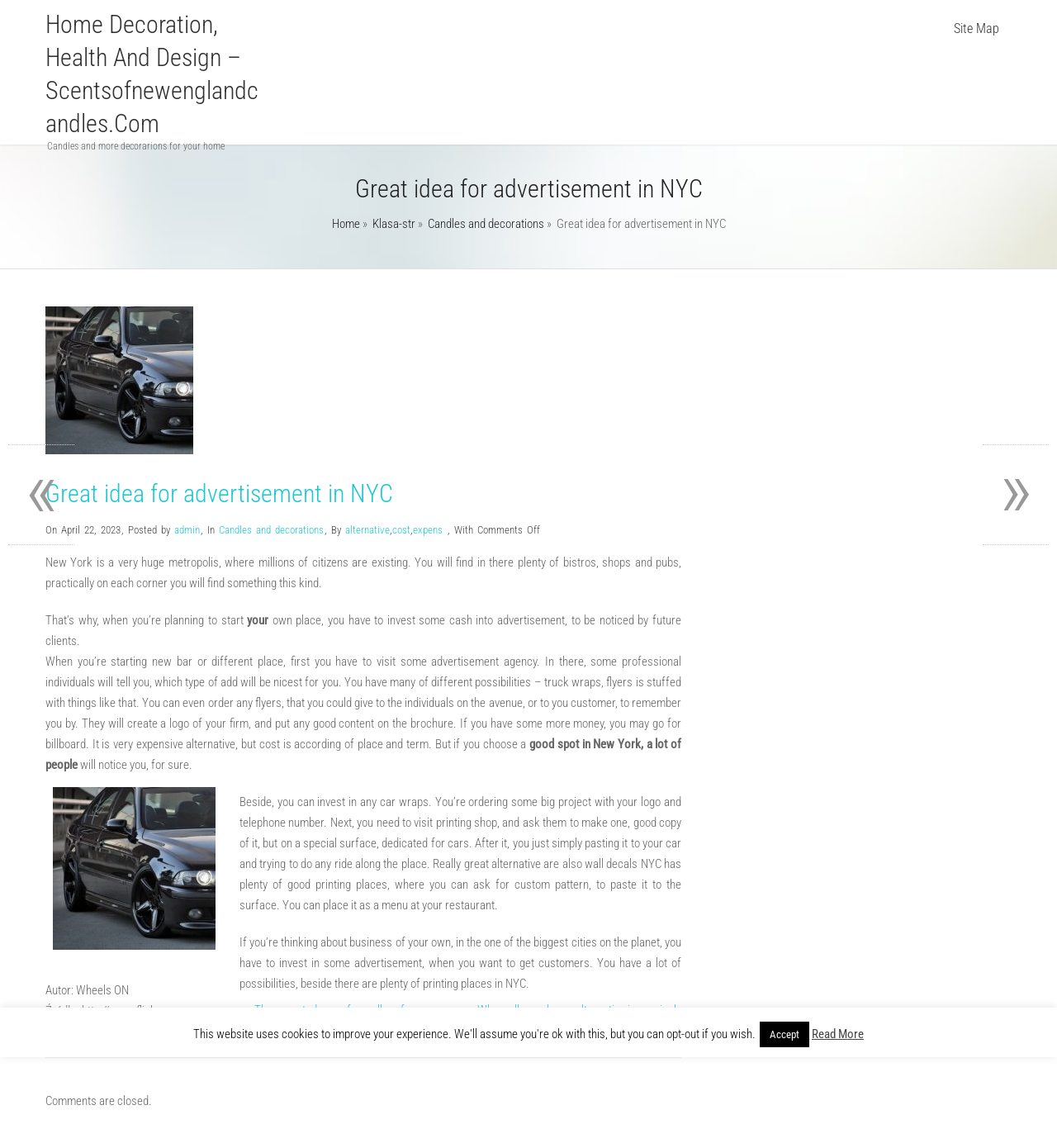Locate the bounding box coordinates of the item that should be clicked to fulfill the instruction: "Click on the 'Home' link".

[0.314, 0.188, 0.34, 0.201]